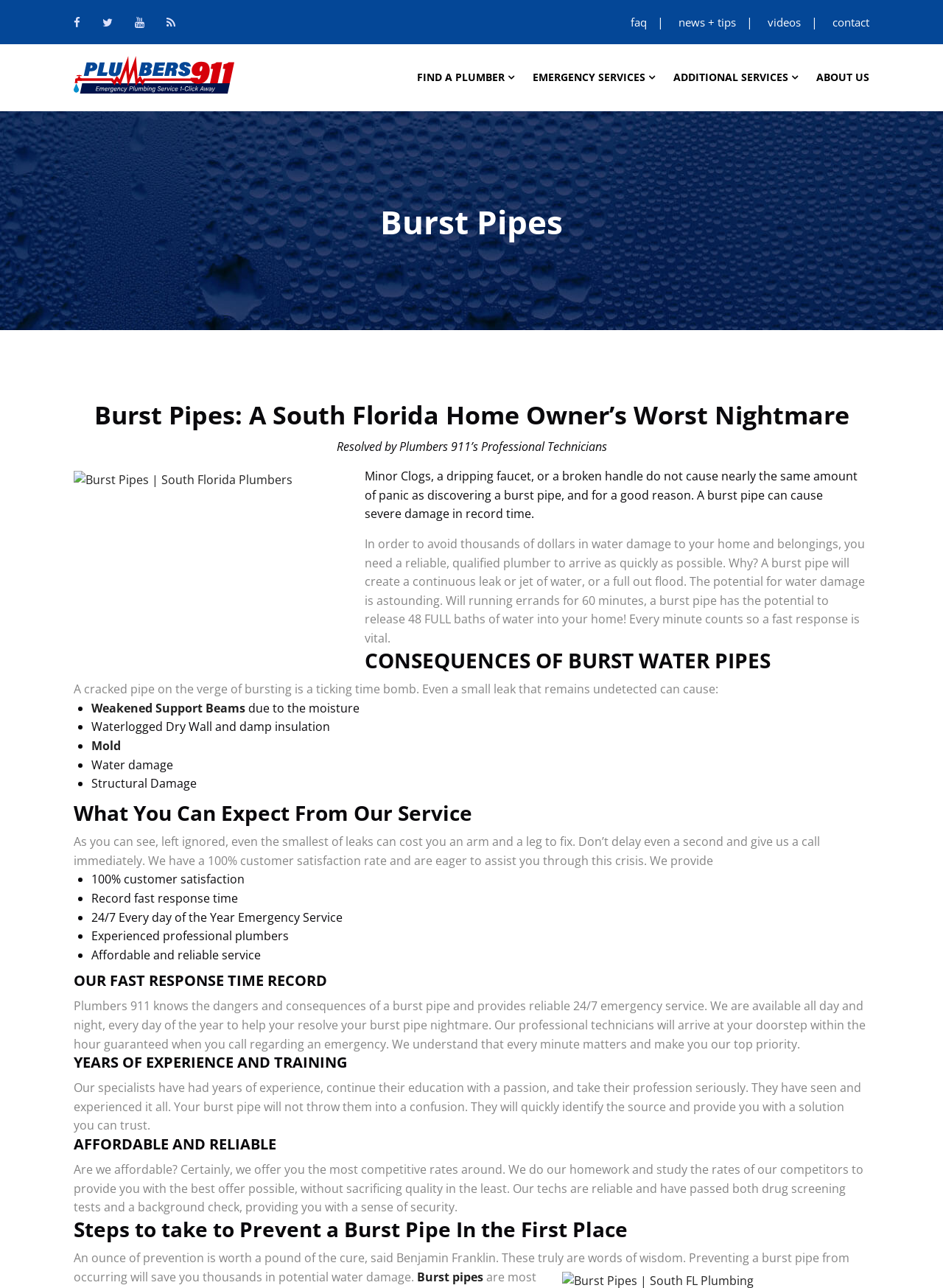Predict the bounding box coordinates of the area that should be clicked to accomplish the following instruction: "Click on the 'contact' link". The bounding box coordinates should consist of four float numbers between 0 and 1, i.e., [left, top, right, bottom].

[0.883, 0.011, 0.922, 0.023]